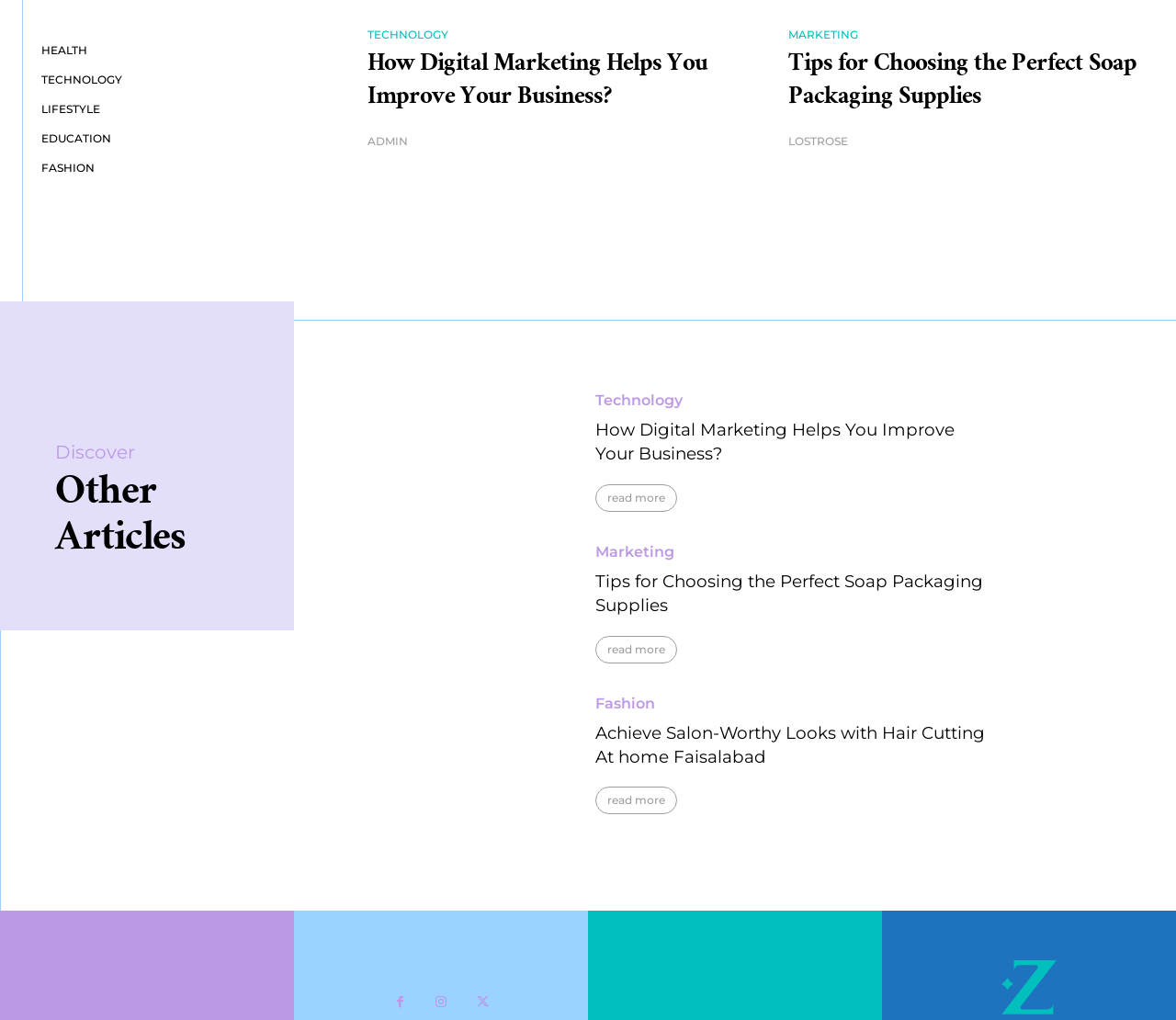Could you find the bounding box coordinates of the clickable area to complete this instruction: "Click on HEALTH"?

[0.035, 0.035, 0.074, 0.063]